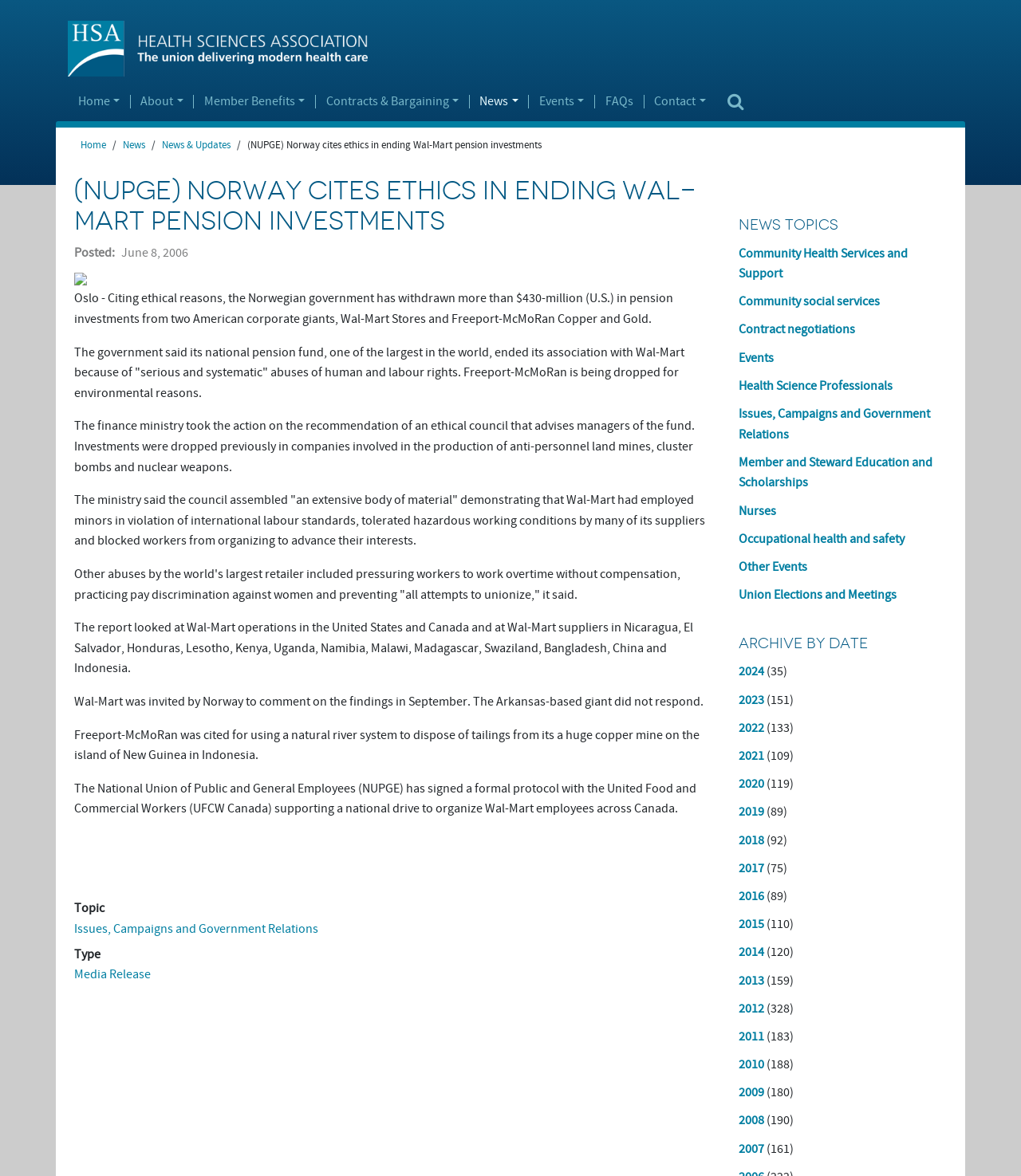Find the coordinates for the bounding box of the element with this description: "Contract negotiations".

[0.723, 0.274, 0.837, 0.287]